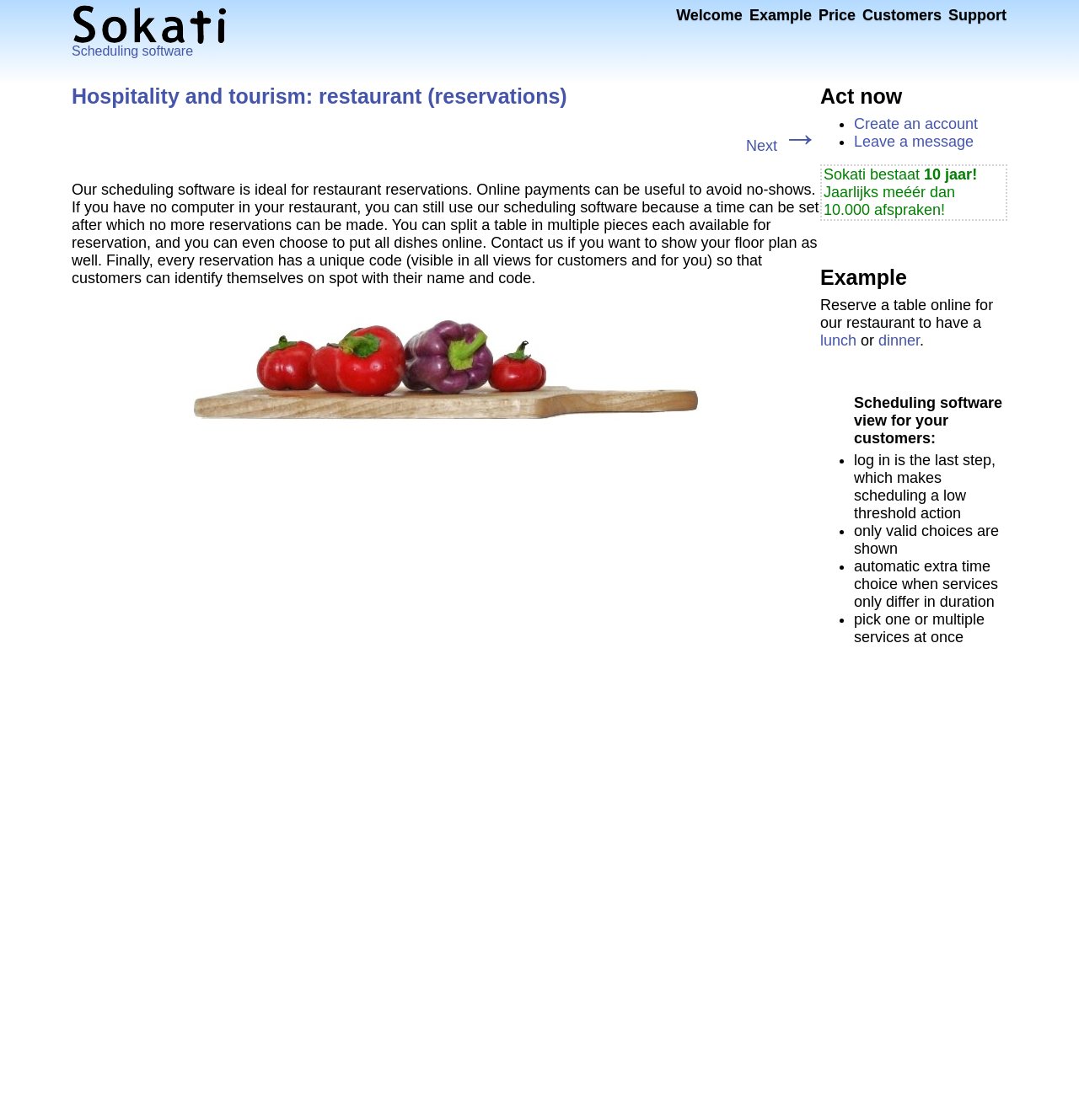Write an elaborate caption that captures the essence of the webpage.

The webpage is about scheduling software for restaurant reservations in the hospitality and tourism industry. At the top left, there is an image related to appointment scheduling, accompanied by a heading "Scheduling software" and a link with the same text. 

To the right of the image, there are five links: "Welcome", "Example", "Price", "Customers", and "Support", which are likely navigation links. 

Below the image, there is a heading "Hospitality and tourism: restaurant (reservations)" with a link to the same text. 

A table layout follows, with a single row and cell containing a link "Next →". 

A block of text explains the benefits of the scheduling software, including online payments, table splitting, and unique reservation codes. 

On the right side of the page, there is a section with a heading "Act now" and two links: "Create an account" and "Leave a message". 

Below this section, there are three lines of text: "Sokati bestaat", "10 jaar!", and "Jaarlijks meéér dan 10.000 afspraken!", which appear to be a company description and milestone.

Further down, there is a section with a heading "Example" and a paragraph of text describing how to reserve a table online for lunch or dinner. 

Finally, there is a section with a heading "Scheduling software view for your customers:" and a list of four bullet points describing the features of the software, including low-threshold action, valid choices, automatic extra time choice, and multiple service selection.